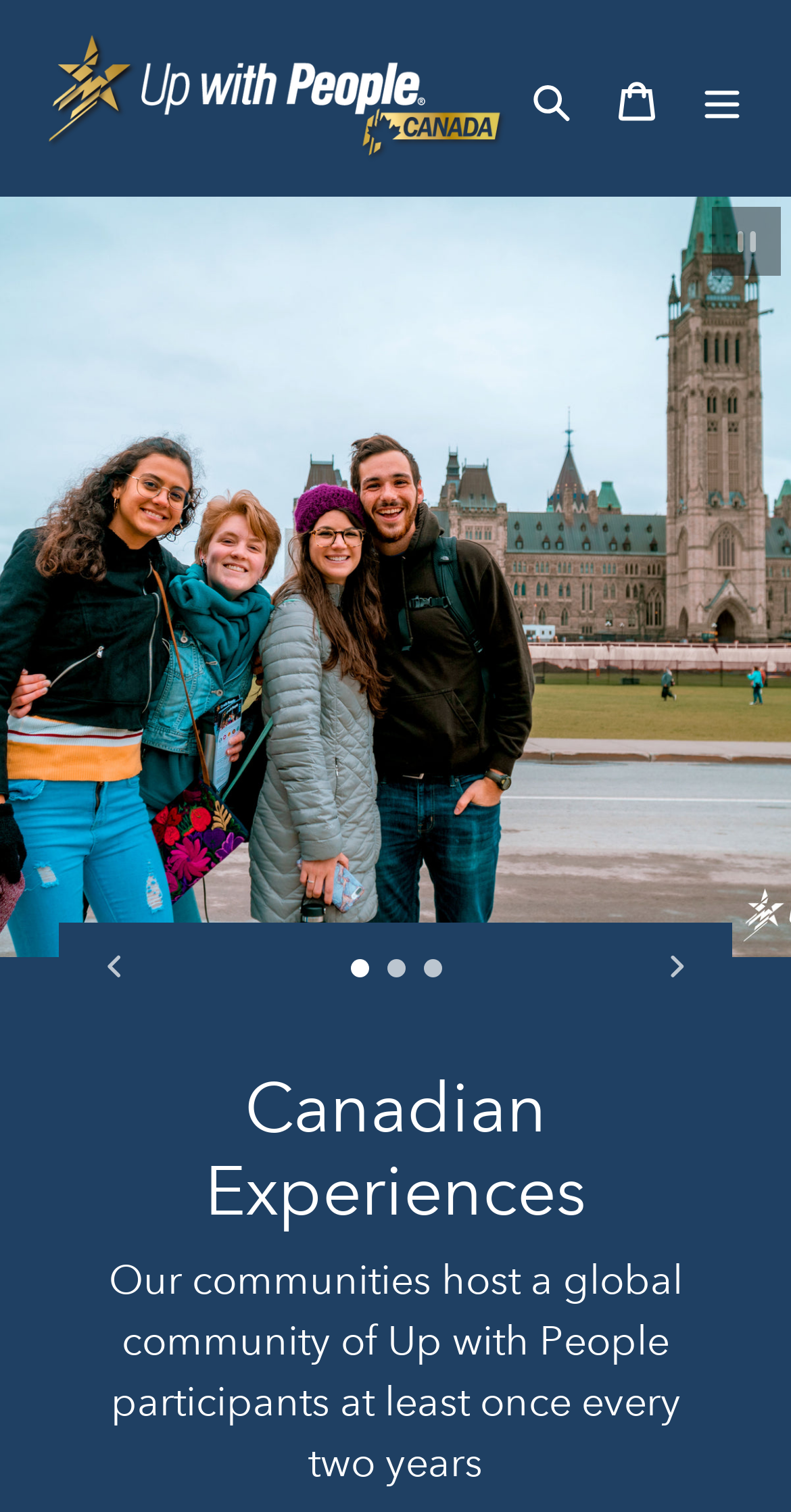What is the heading below the slideshow?
Please answer the question with a single word or phrase, referencing the image.

Global Opportunities